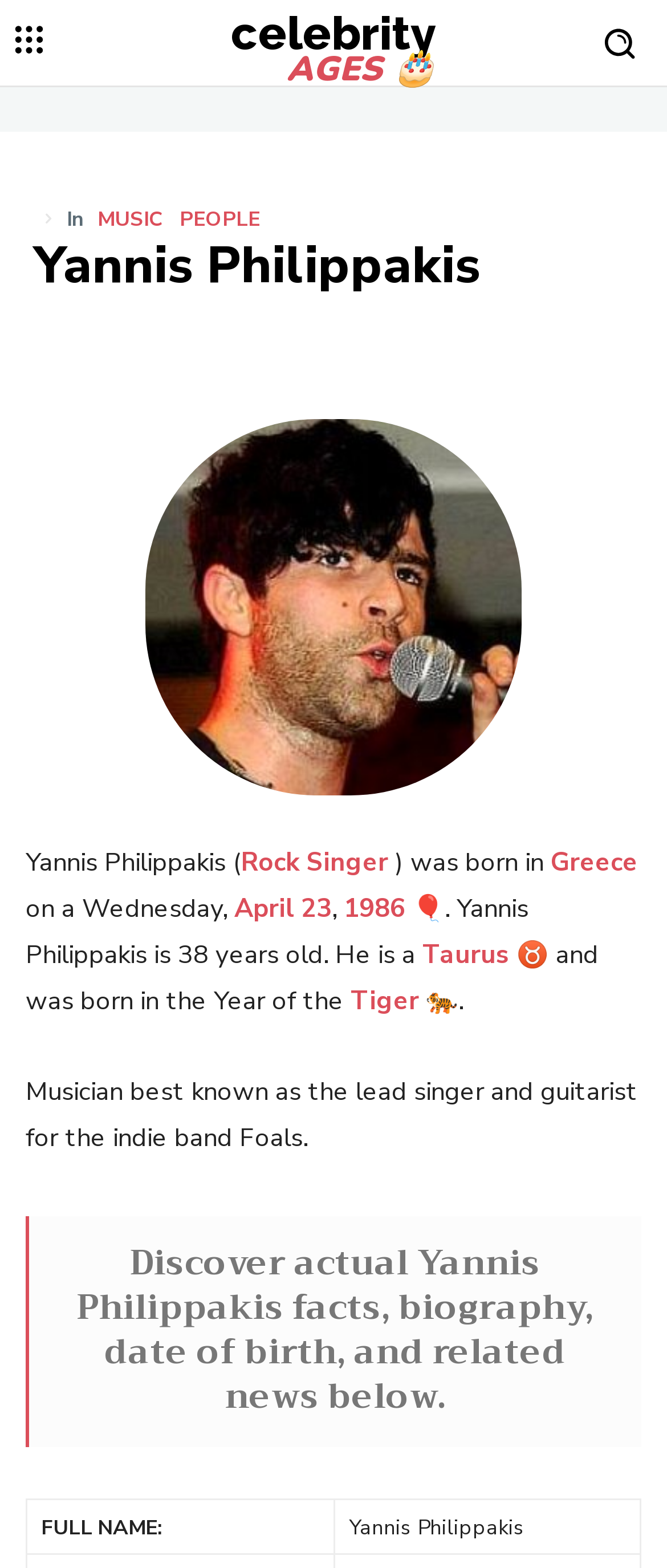What is Yannis Philippakis's profession?
Based on the screenshot, respond with a single word or phrase.

Rock Singer